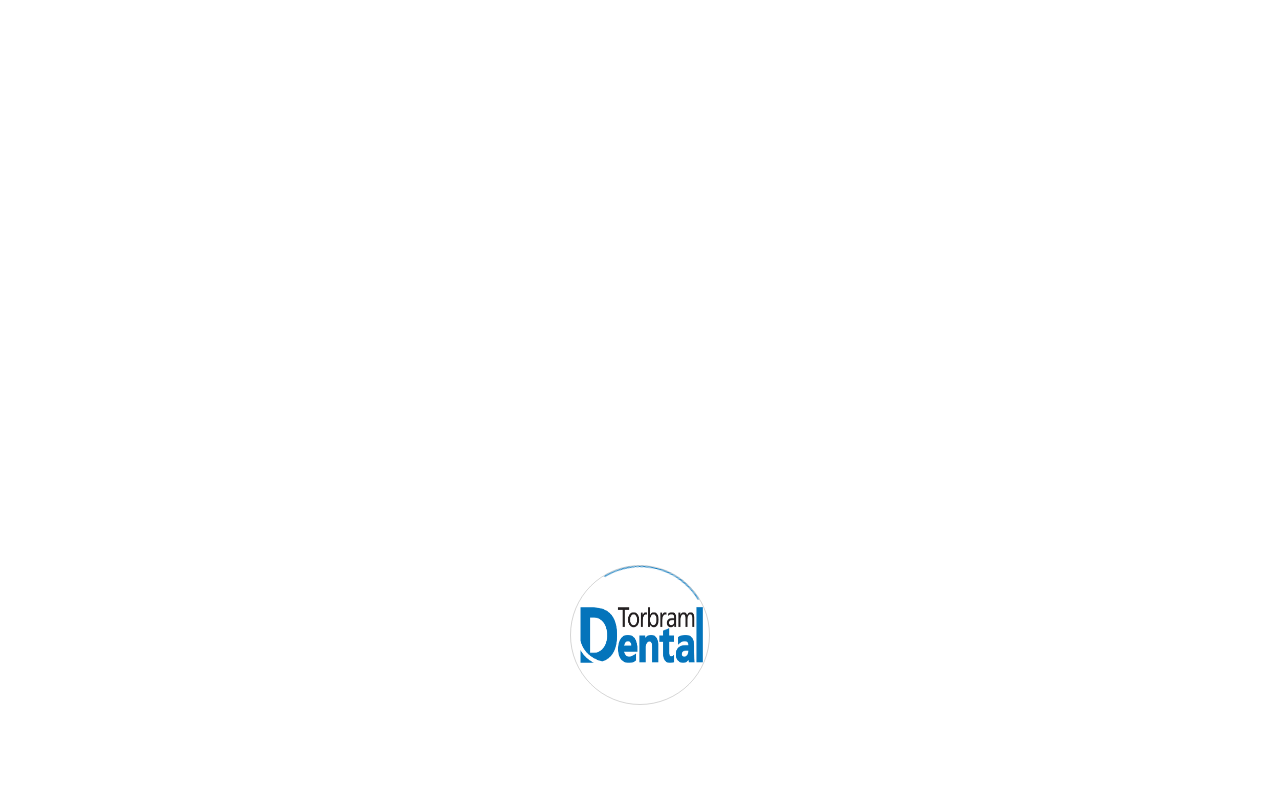Provide the bounding box coordinates of the HTML element described by the text: "Priority Networks Inc.". The coordinates should be in the format [left, top, right, bottom] with values between 0 and 1.

[0.592, 0.917, 0.709, 0.942]